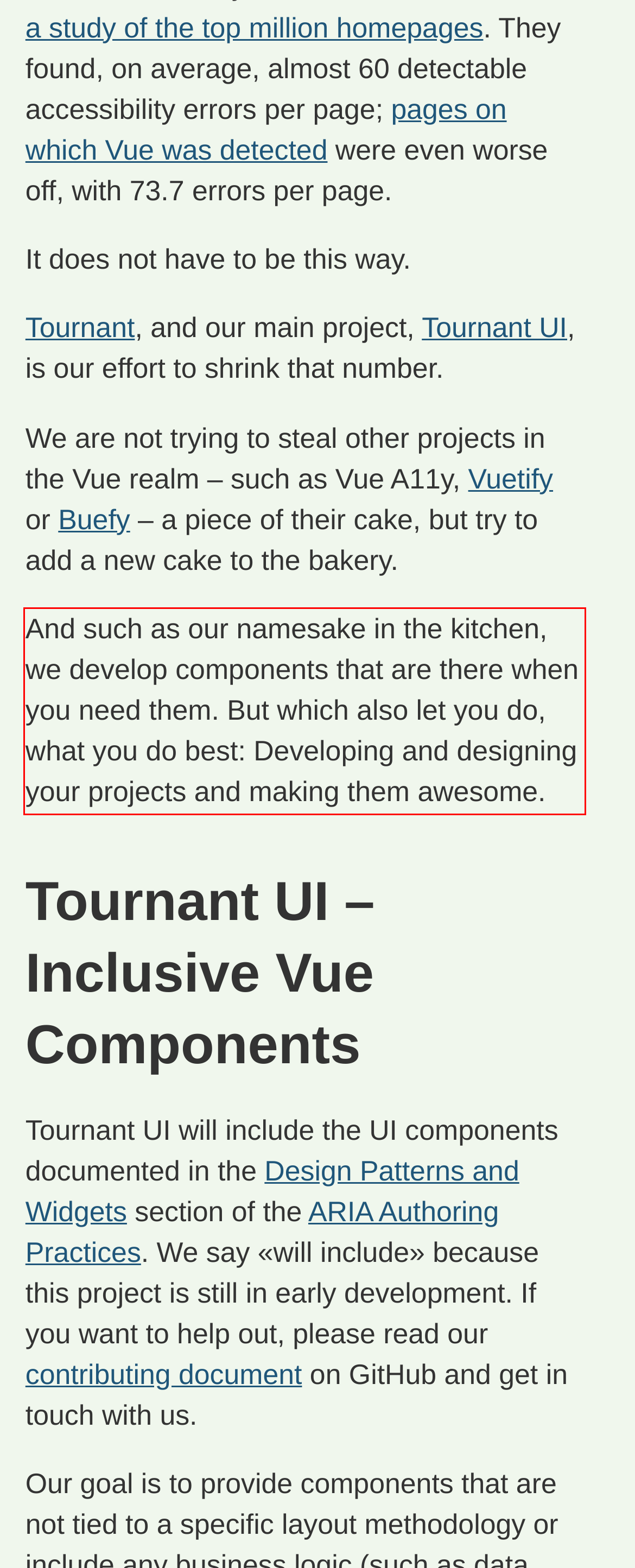Identify the text inside the red bounding box on the provided webpage screenshot by performing OCR.

And such as our namesake in the kitchen, we develop components that are there when you need them. But which also let you do, what you do best: Developing and designing your projects and making them awesome.